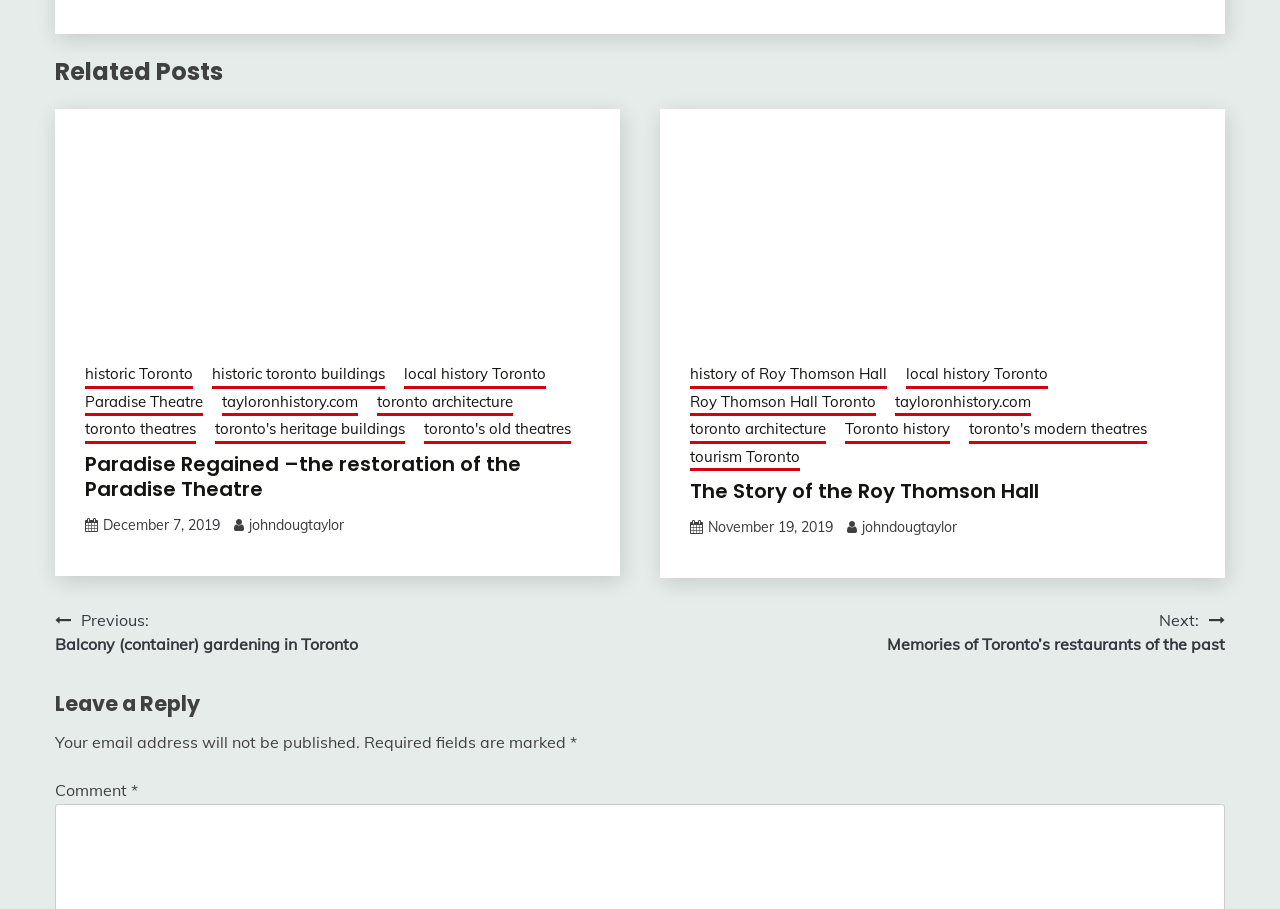How many figures are present on the webpage? Based on the image, give a response in one word or a short phrase.

2